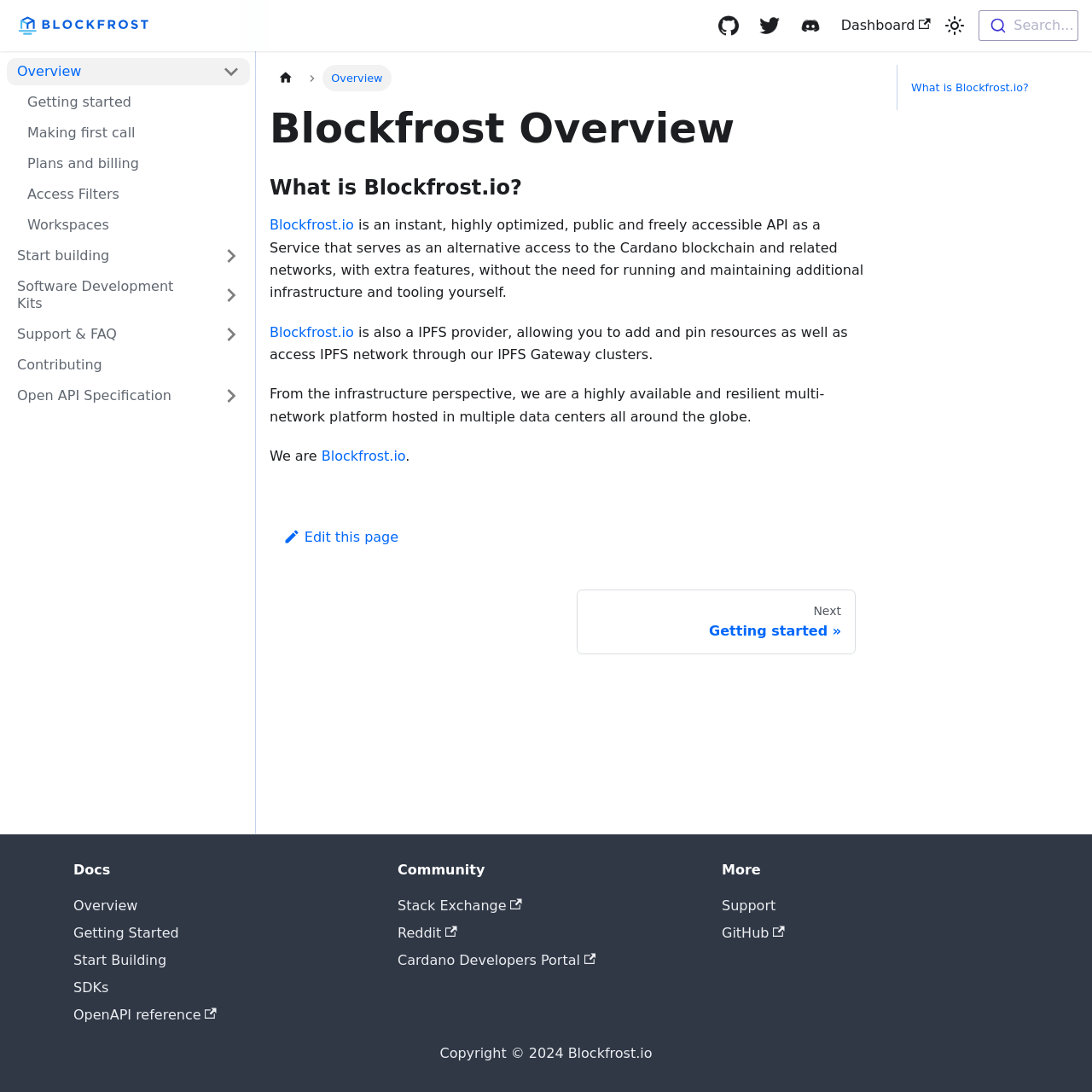Please determine the bounding box coordinates of the element's region to click for the following instruction: "Go to the Overview page".

[0.006, 0.053, 0.195, 0.078]